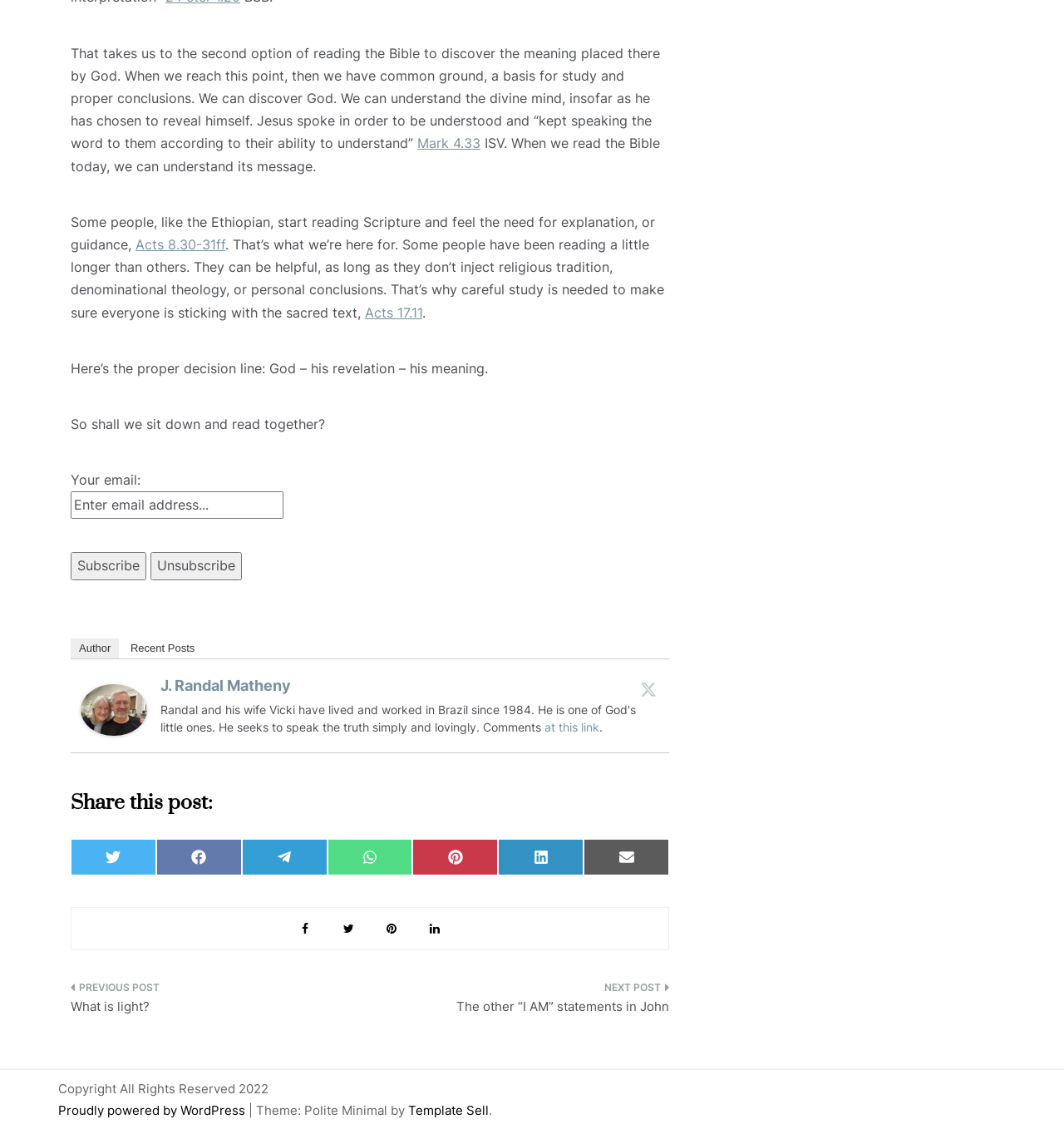Please specify the bounding box coordinates for the clickable region that will help you carry out the instruction: "Visit the author's page".

[0.076, 0.62, 0.138, 0.635]